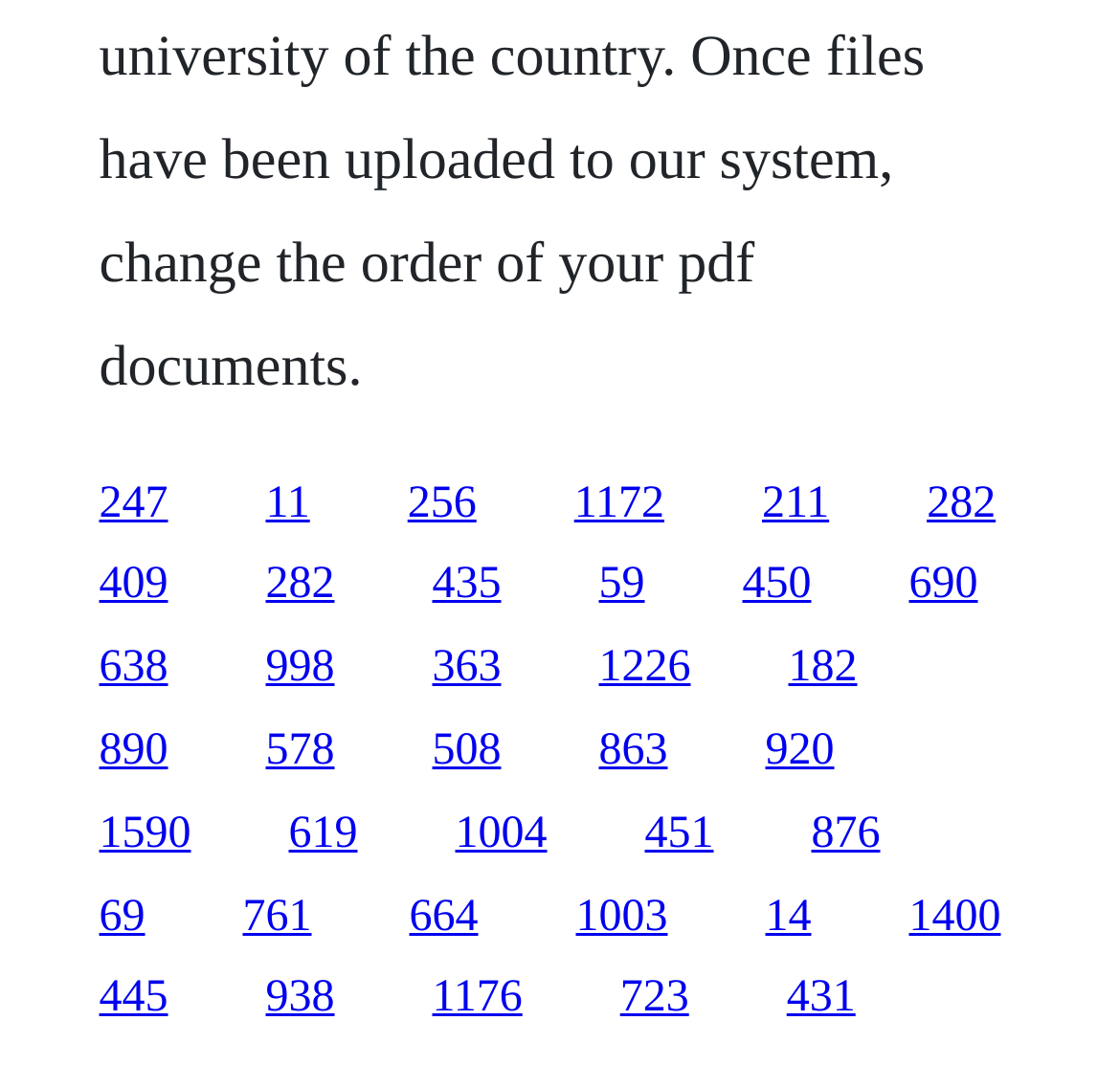Identify the bounding box coordinates of the area you need to click to perform the following instruction: "follow the link 445".

[0.088, 0.915, 0.15, 0.961]